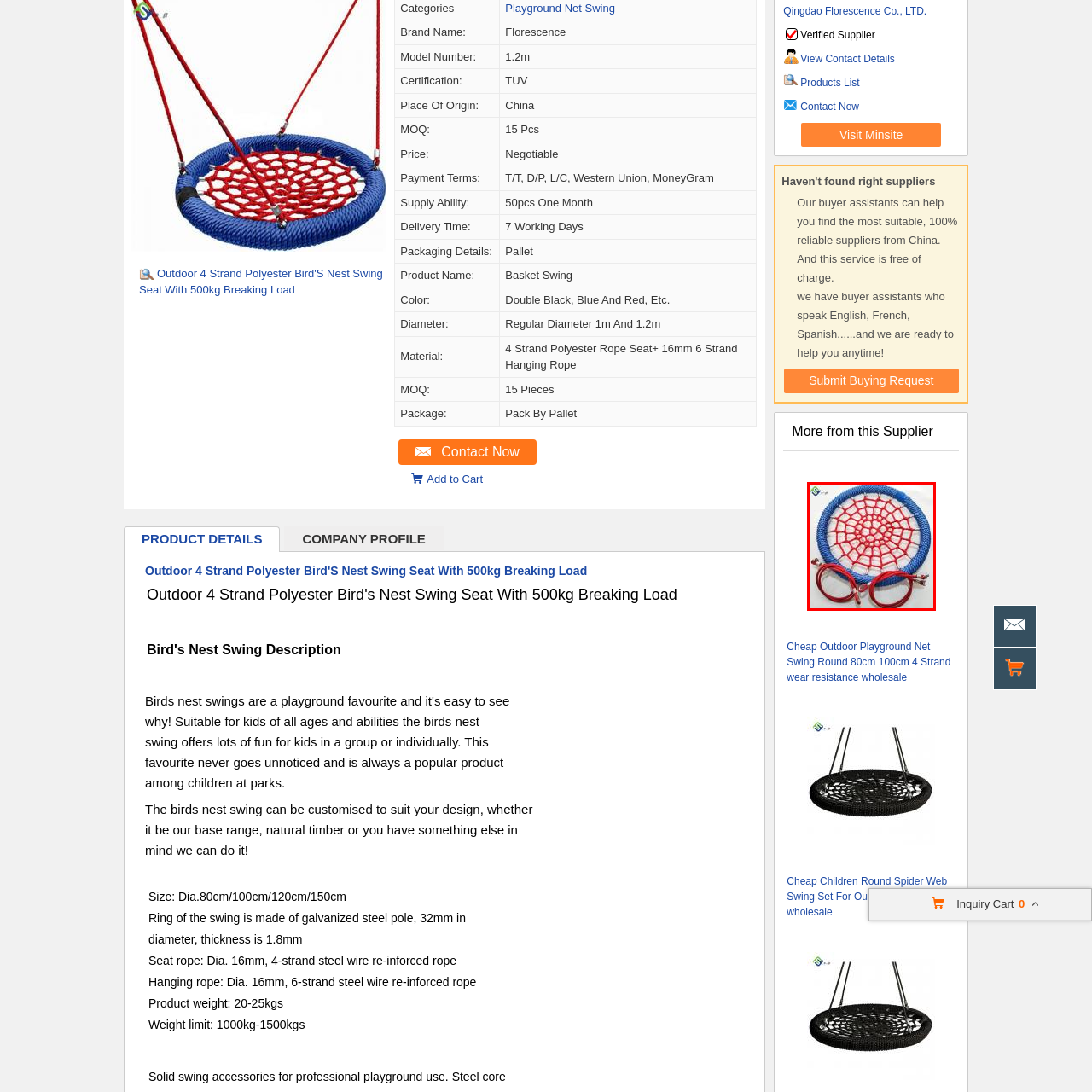What is the maximum weight the swing can support?
Refer to the image highlighted by the red box and give a one-word or short-phrase answer reflecting what you see.

500 kg